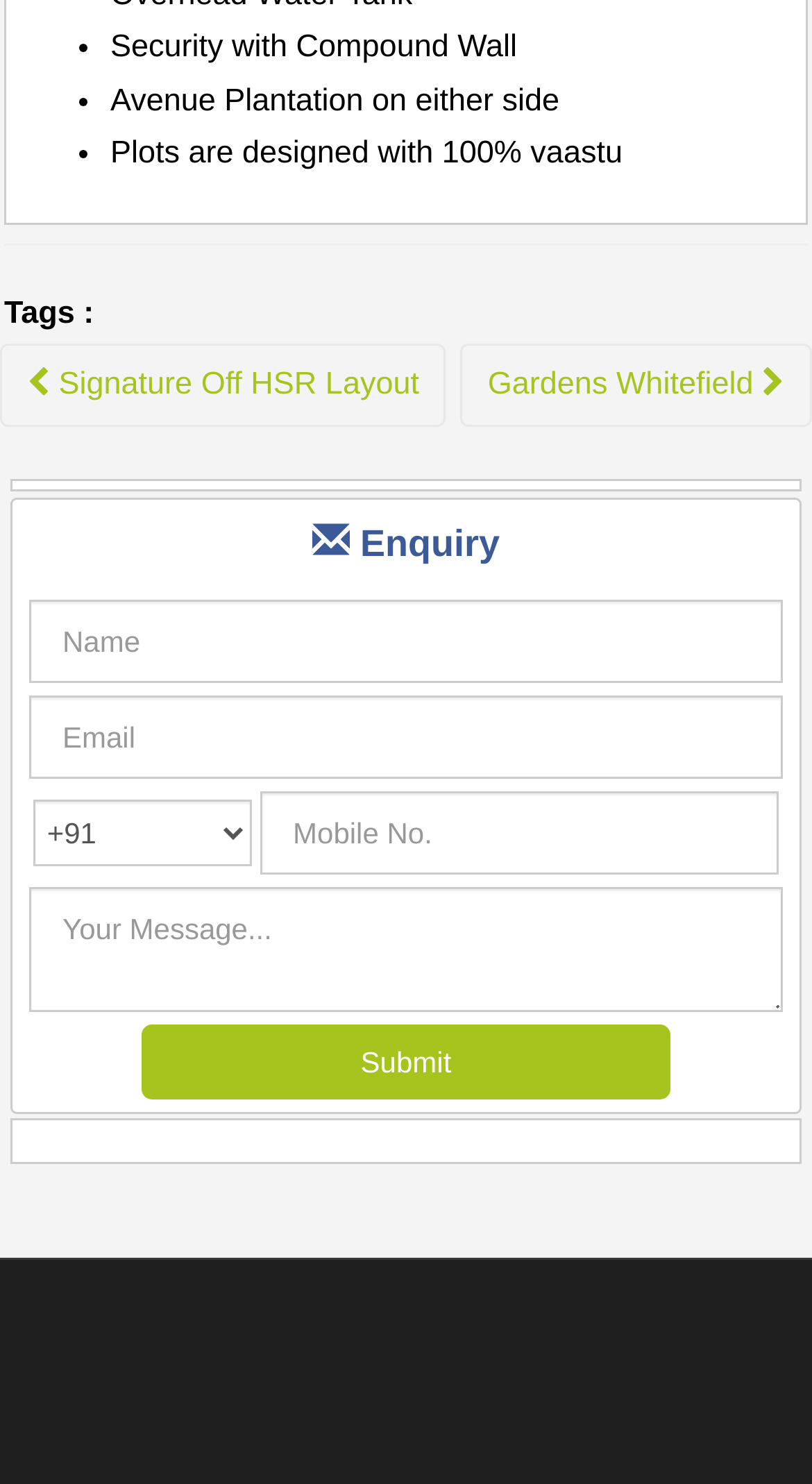Determine the bounding box coordinates of the area to click in order to meet this instruction: "Check the post by AlexJones".

None